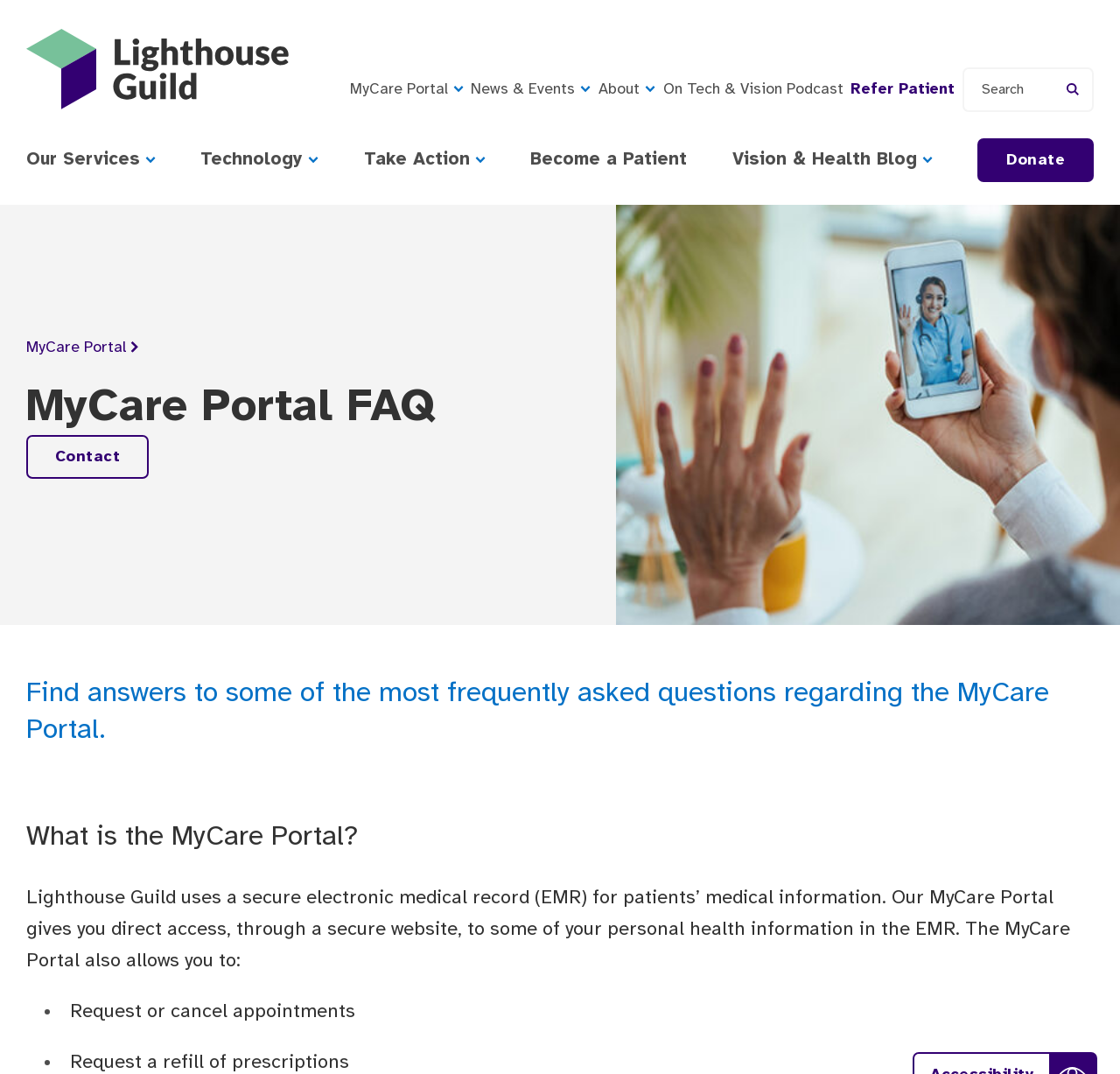What type of information is stored in the EMR?
Could you answer the question in a detailed manner, providing as much information as possible?

The webpage states that Lighthouse Guild uses a secure electronic medical record (EMR) for patients' medical information, which is accessible through the MyCare Portal.